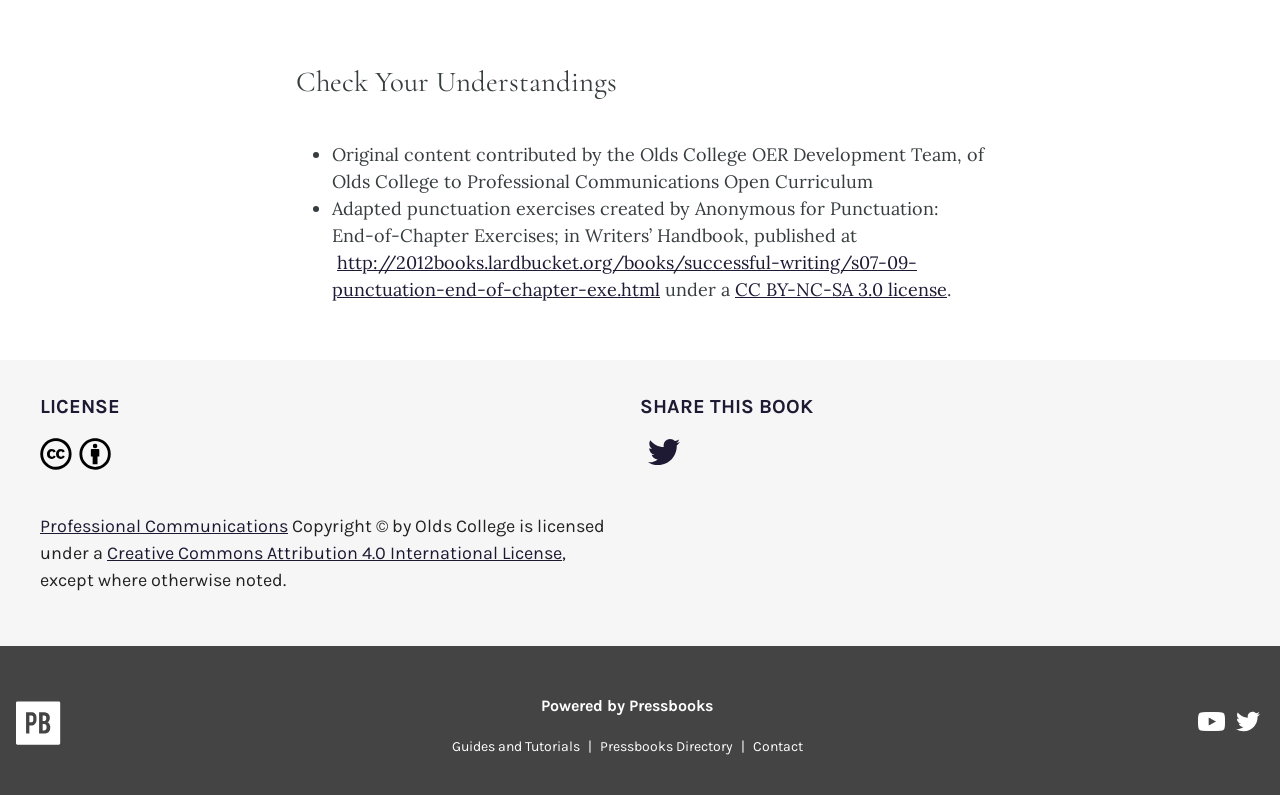Provide the bounding box coordinates of the area you need to click to execute the following instruction: "Click on 'Share on Twitter'".

[0.5, 0.551, 0.538, 0.6]